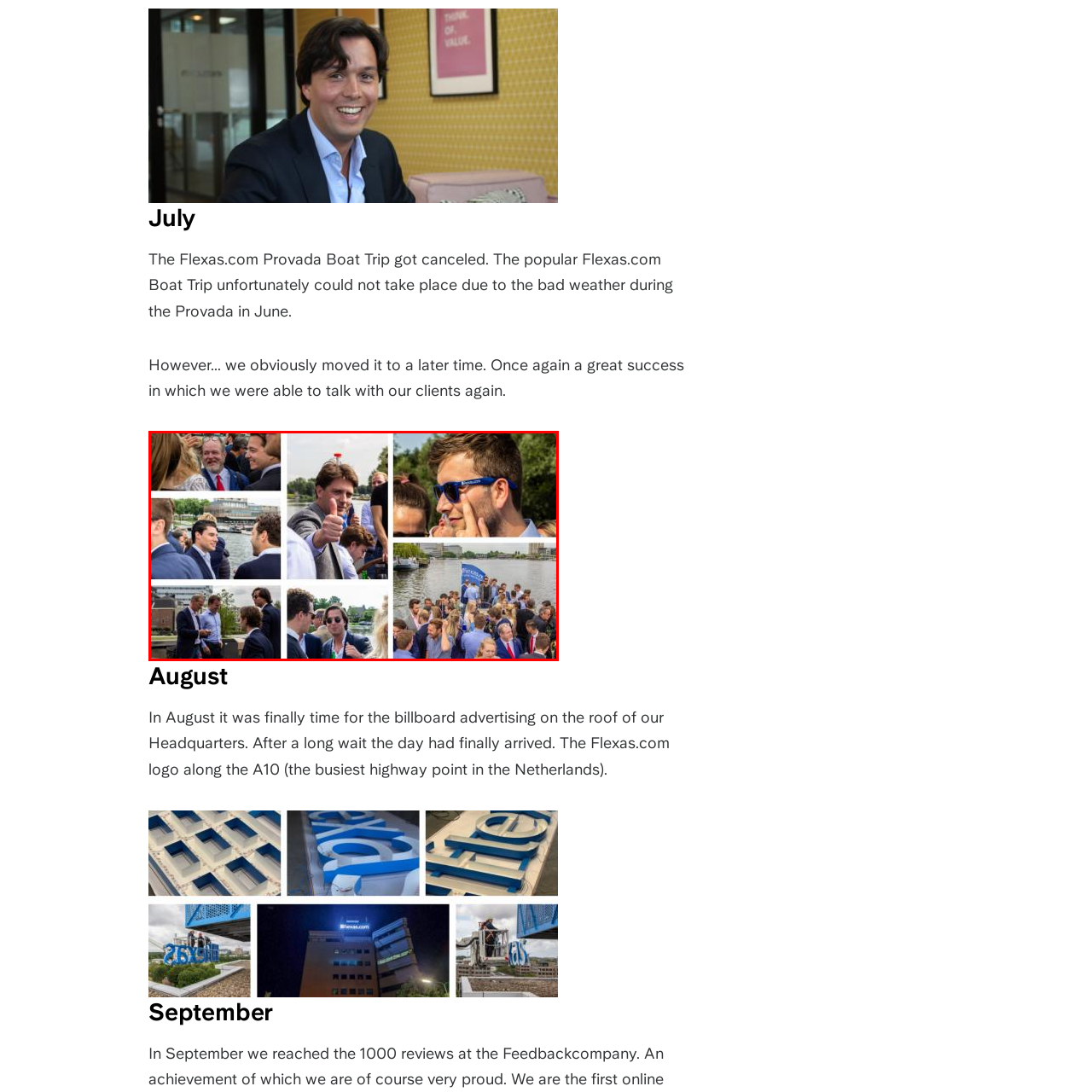View the part of the image marked by the red boundary and provide a one-word or short phrase answer to this question: 
What is the atmosphere in the image?

Cheerful and relaxed